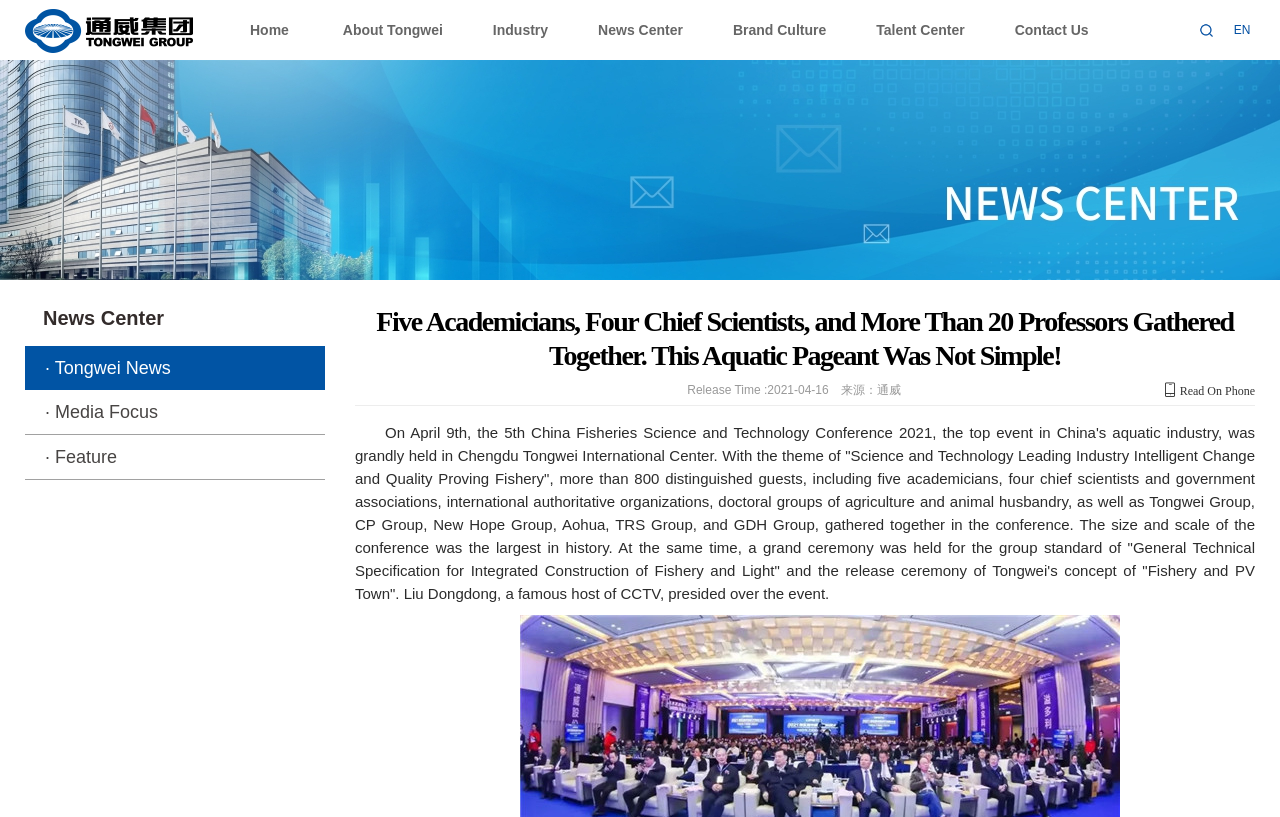Please find the bounding box coordinates of the element's region to be clicked to carry out this instruction: "Click the Home link".

[0.195, 0.027, 0.226, 0.047]